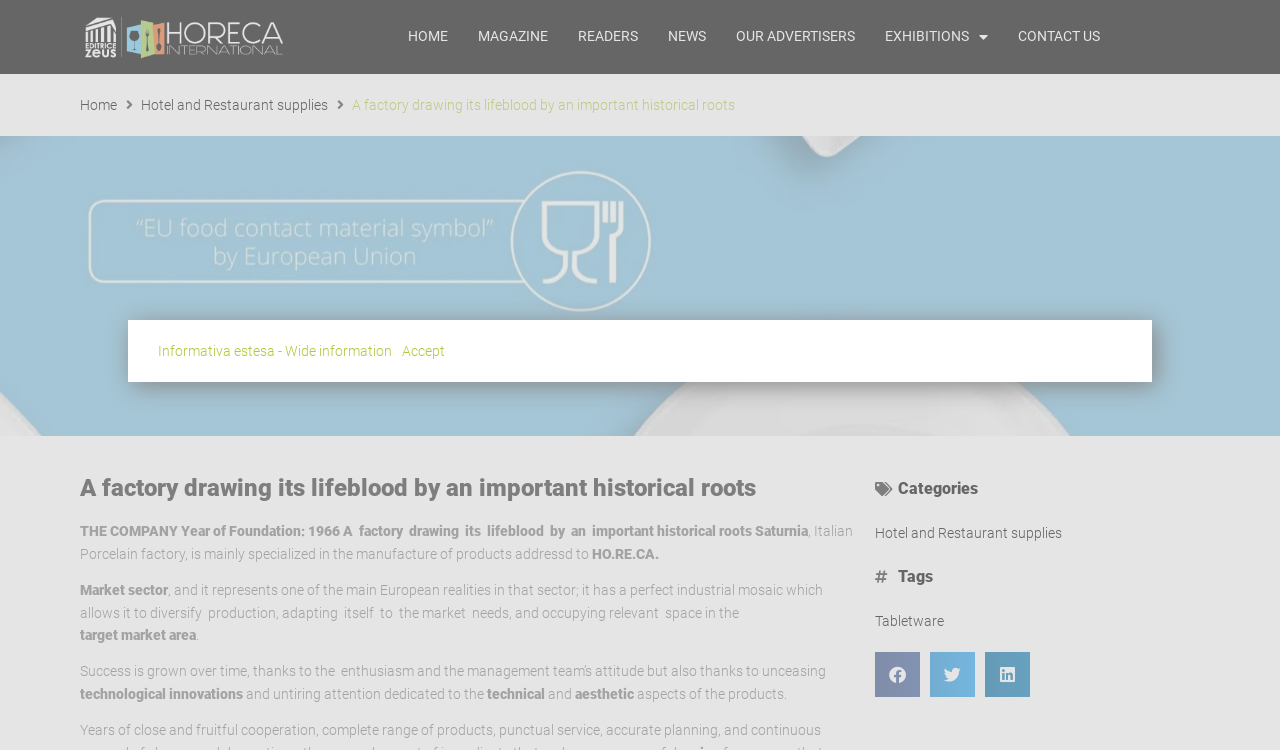Predict the bounding box of the UI element that fits this description: "Recent Activity".

None